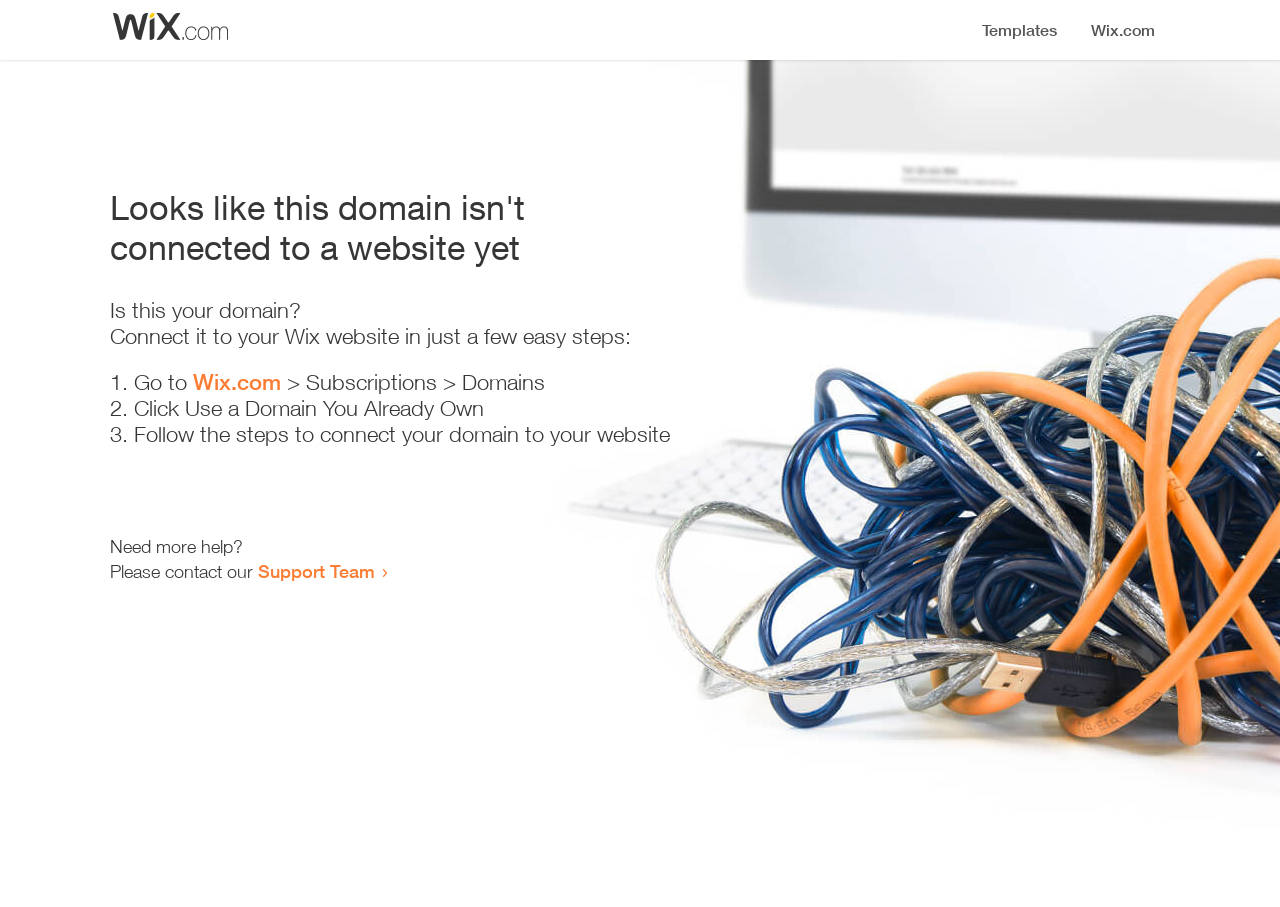Please find and generate the text of the main heading on the webpage.

Looks like this domain isn't
connected to a website yet